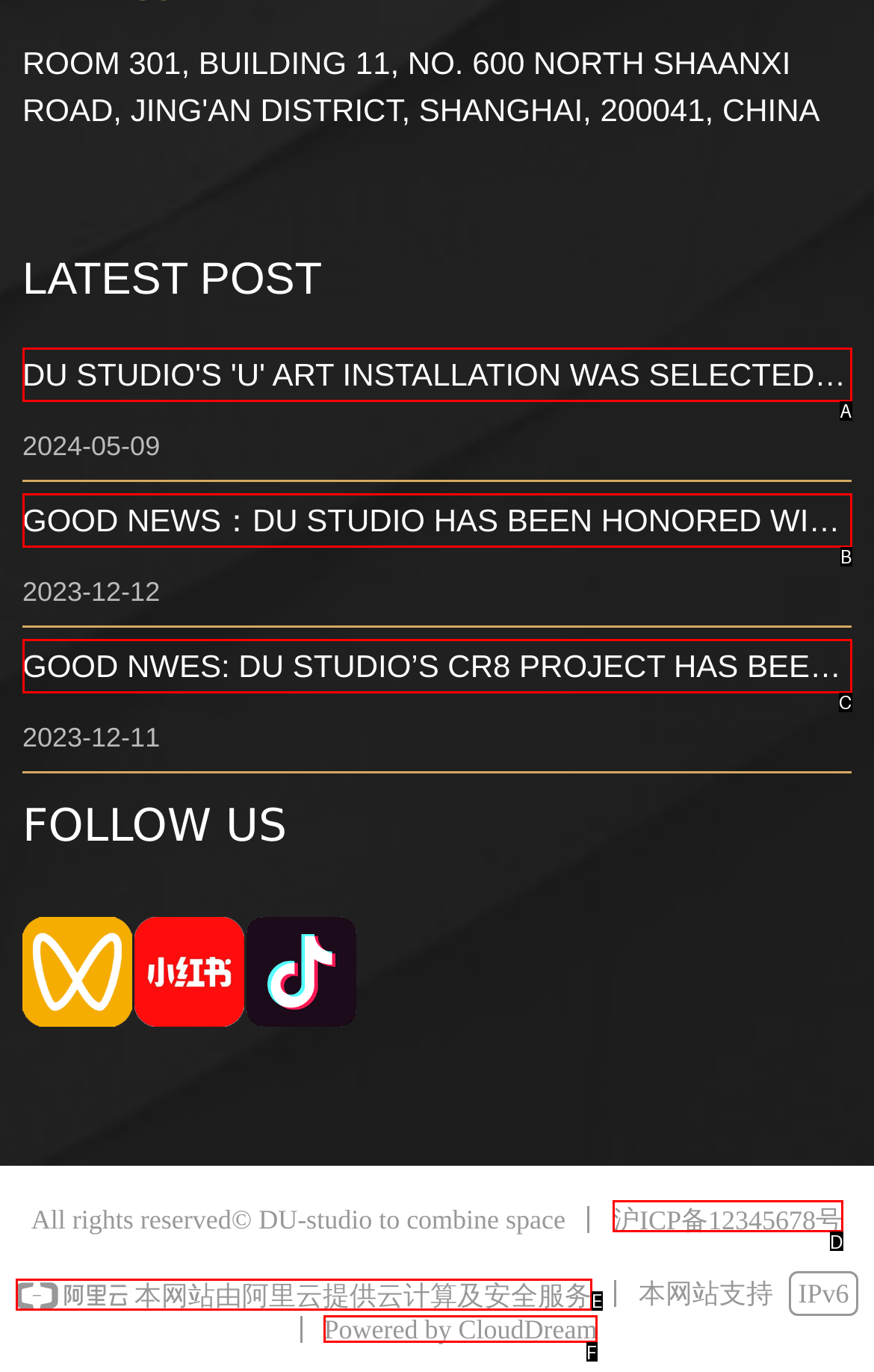Choose the letter that best represents the description: 本网站由阿里云提供云计算及安全服务. Provide the letter as your response.

E